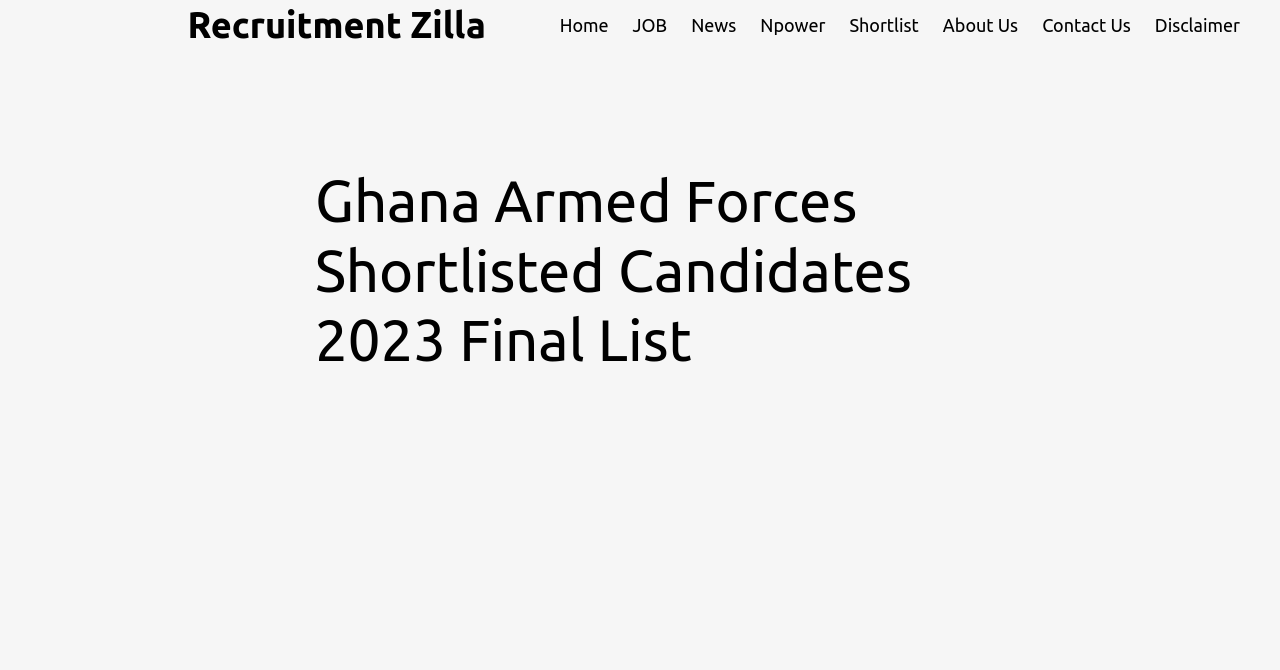Identify the bounding box of the UI element that matches this description: "parent_node: Address line 1 name="regindi_address1"".

None